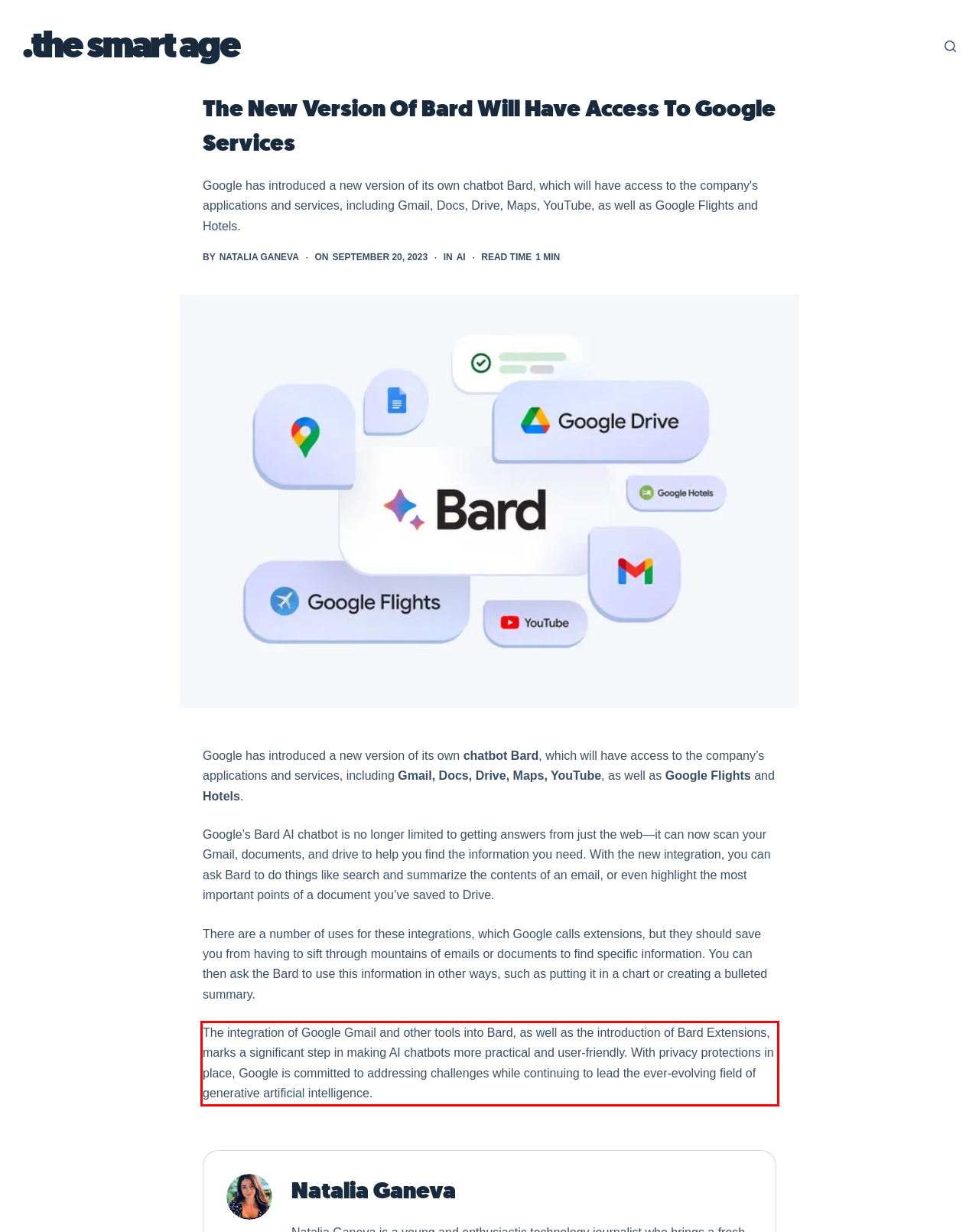Using the provided webpage screenshot, recognize the text content in the area marked by the red bounding box.

The integration of Google Gmail and other tools into Bard, as well as the introduction of Bard Extensions, marks a significant step in making AI chatbots more practical and user-friendly. With privacy protections in place, Google is committed to addressing challenges while continuing to lead the ever-evolving field of generative artificial intelligence.